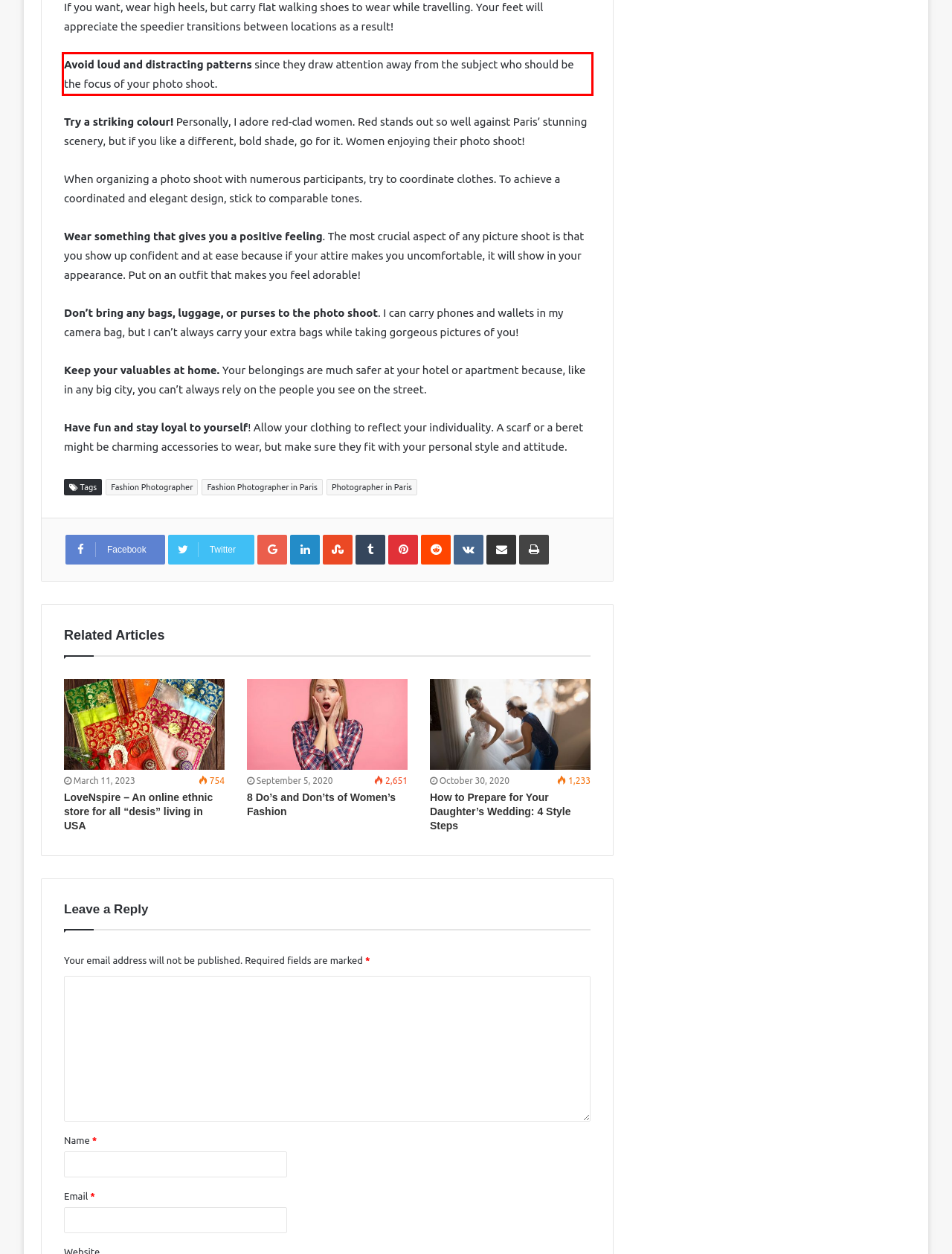Given a screenshot of a webpage with a red bounding box, extract the text content from the UI element inside the red bounding box.

Avoid loud and distracting patterns since they draw attention away from the subject who should be the focus of your photo shoot.